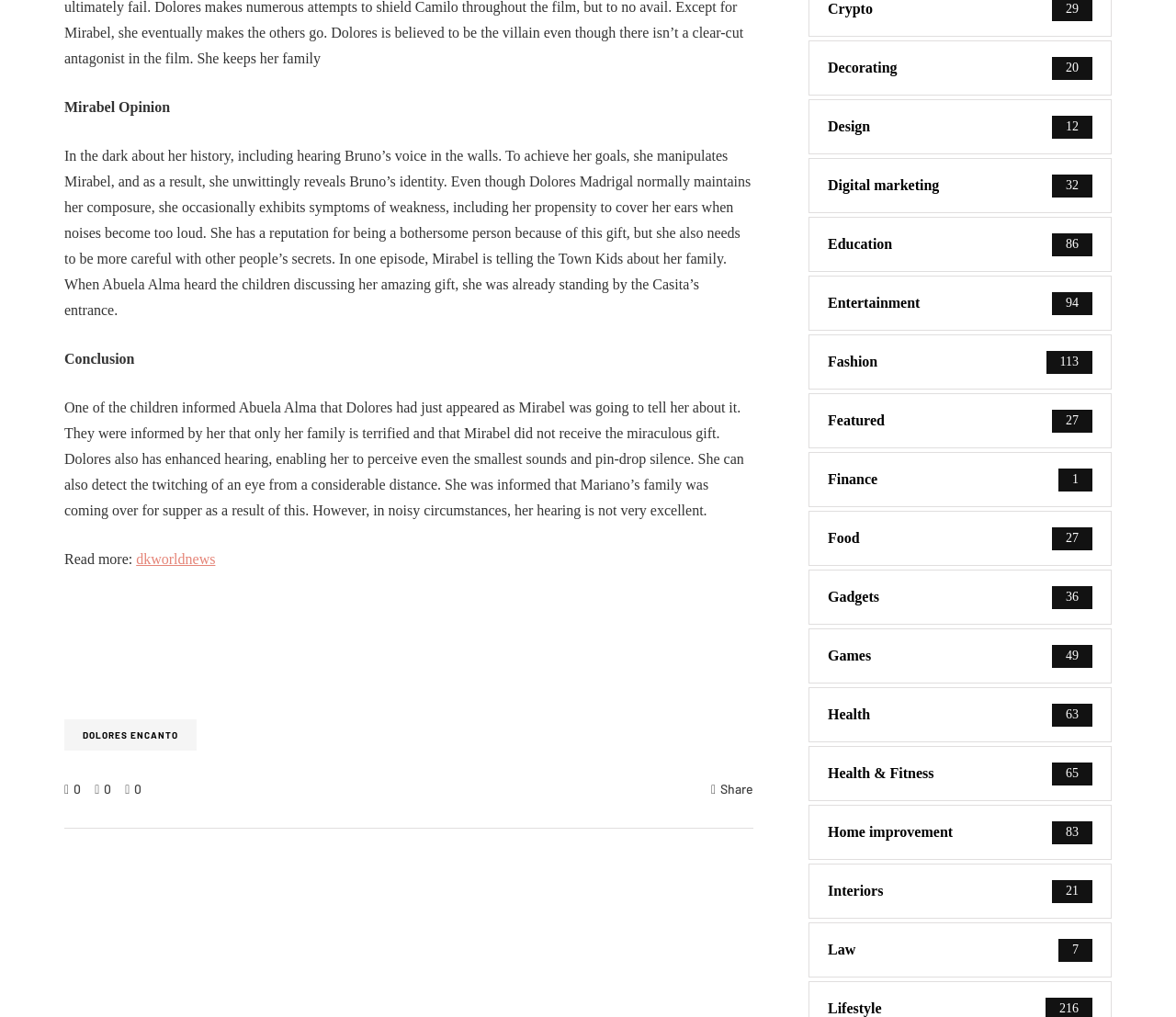What is the category of the link 'Digital marketing 32'?
Observe the image and answer the question with a one-word or short phrase response.

Digital marketing